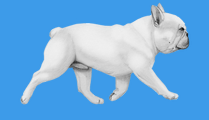What is the color of the background in the image?
Please provide a single word or phrase based on the screenshot.

Vibrant blue